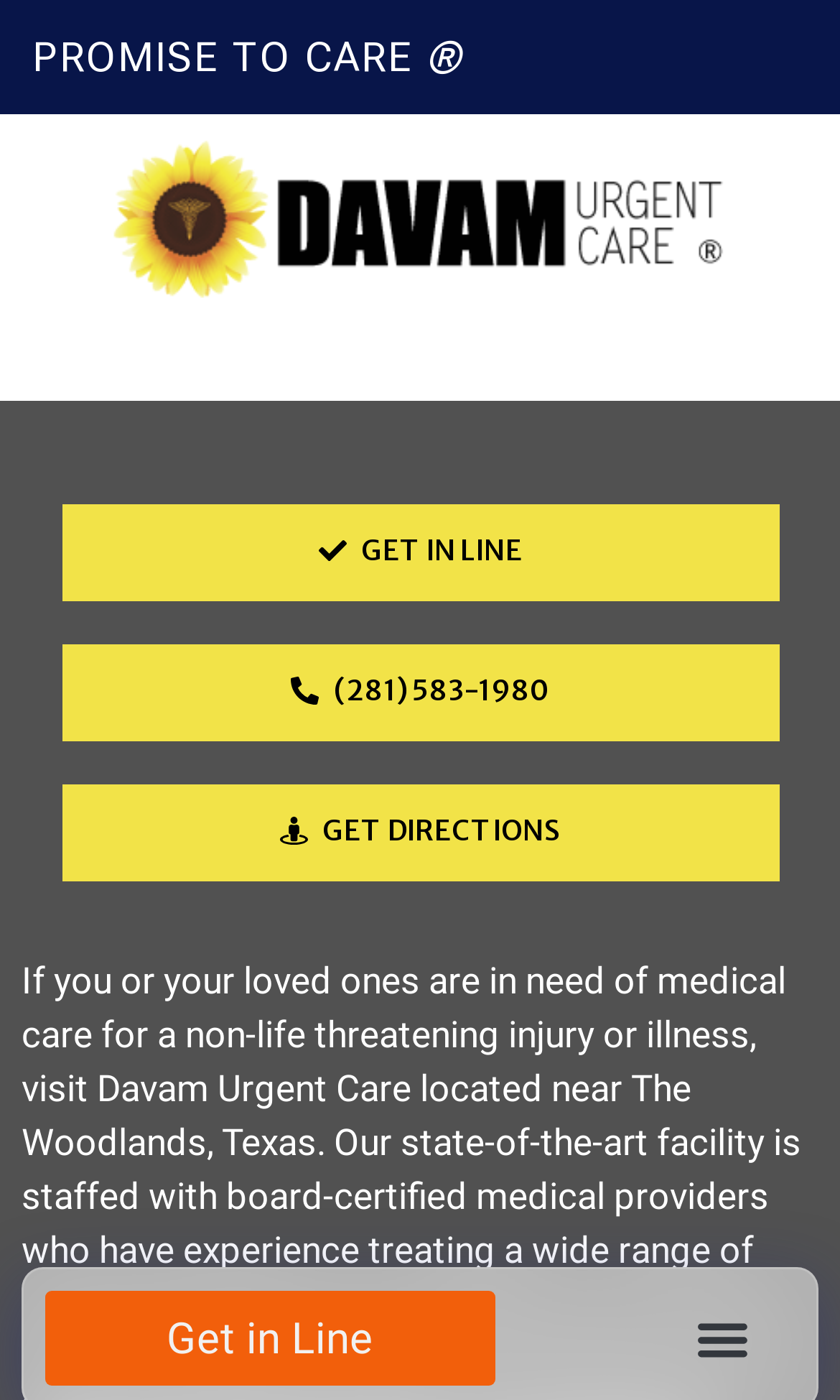Please study the image and answer the question comprehensively:
How many links are there to get directions?

I counted the links on the webpage and found one link with the text 'GET DIRECTIONS', which suggests that there is only one way to get directions.